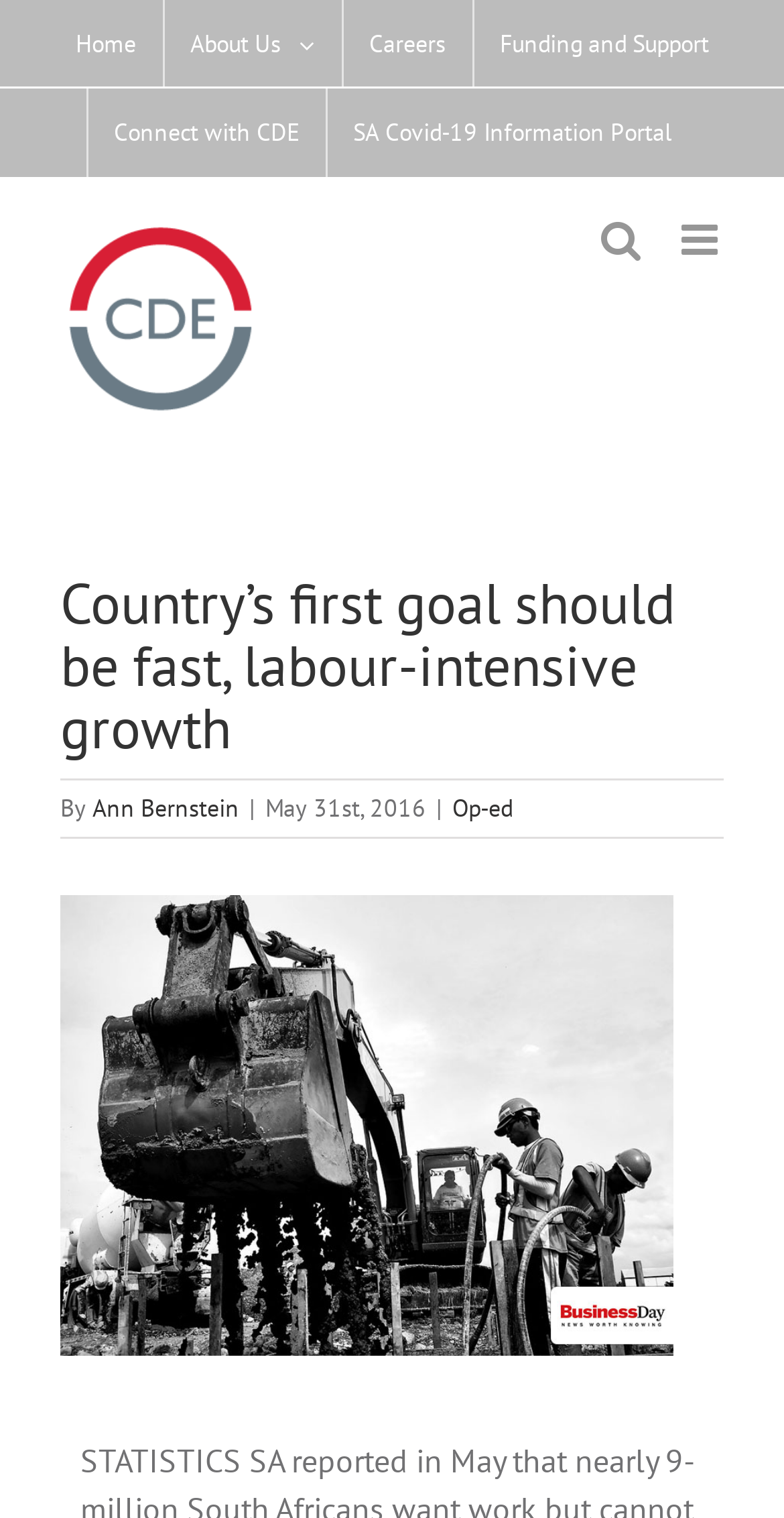What is the purpose of the button at the top right corner?
Answer the question in as much detail as possible.

The button at the top right corner is a toggle button for the mobile menu, which is indicated by the text 'Toggle mobile menu' and the icon, suggesting that it is used to expand or collapse the mobile menu.